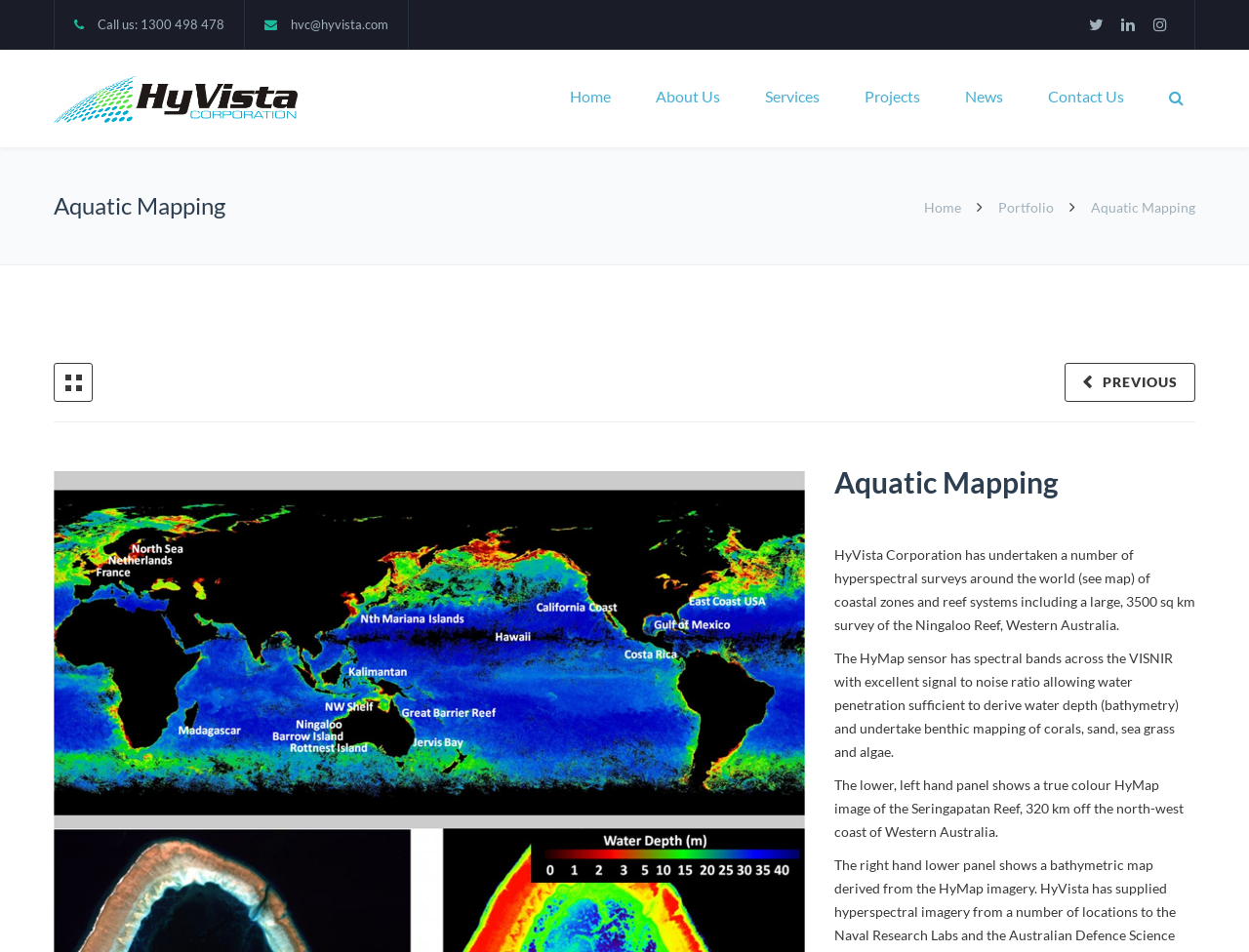Refer to the image and answer the question with as much detail as possible: What is the name of the sensor used in the surveys?

I found the name of the sensor by reading the text on the webpage, which mentions 'The HyMap sensor has spectral bands across the VISNIR with excellent signal to noise ratio...'.